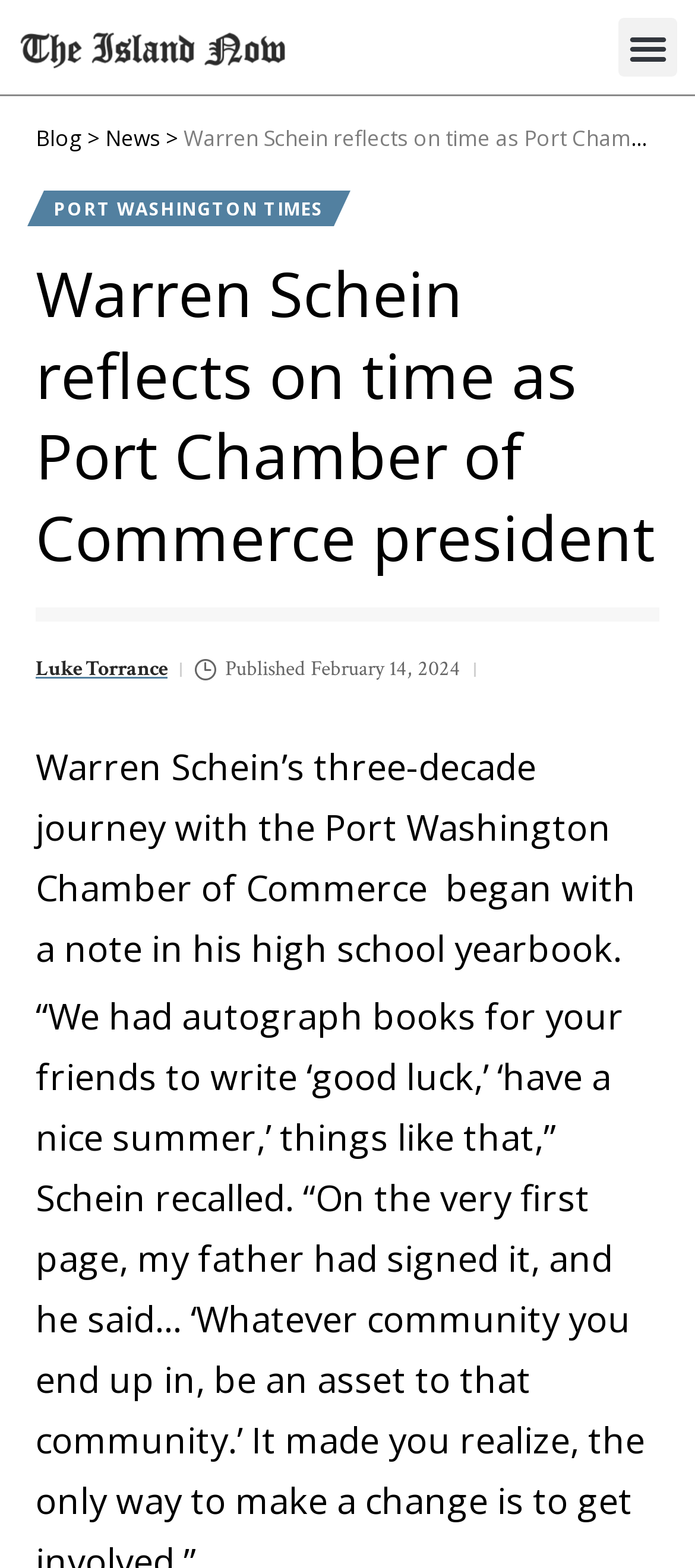Determine the bounding box of the UI component based on this description: "News". The bounding box coordinates should be four float values between 0 and 1, i.e., [left, top, right, bottom].

[0.151, 0.078, 0.231, 0.098]